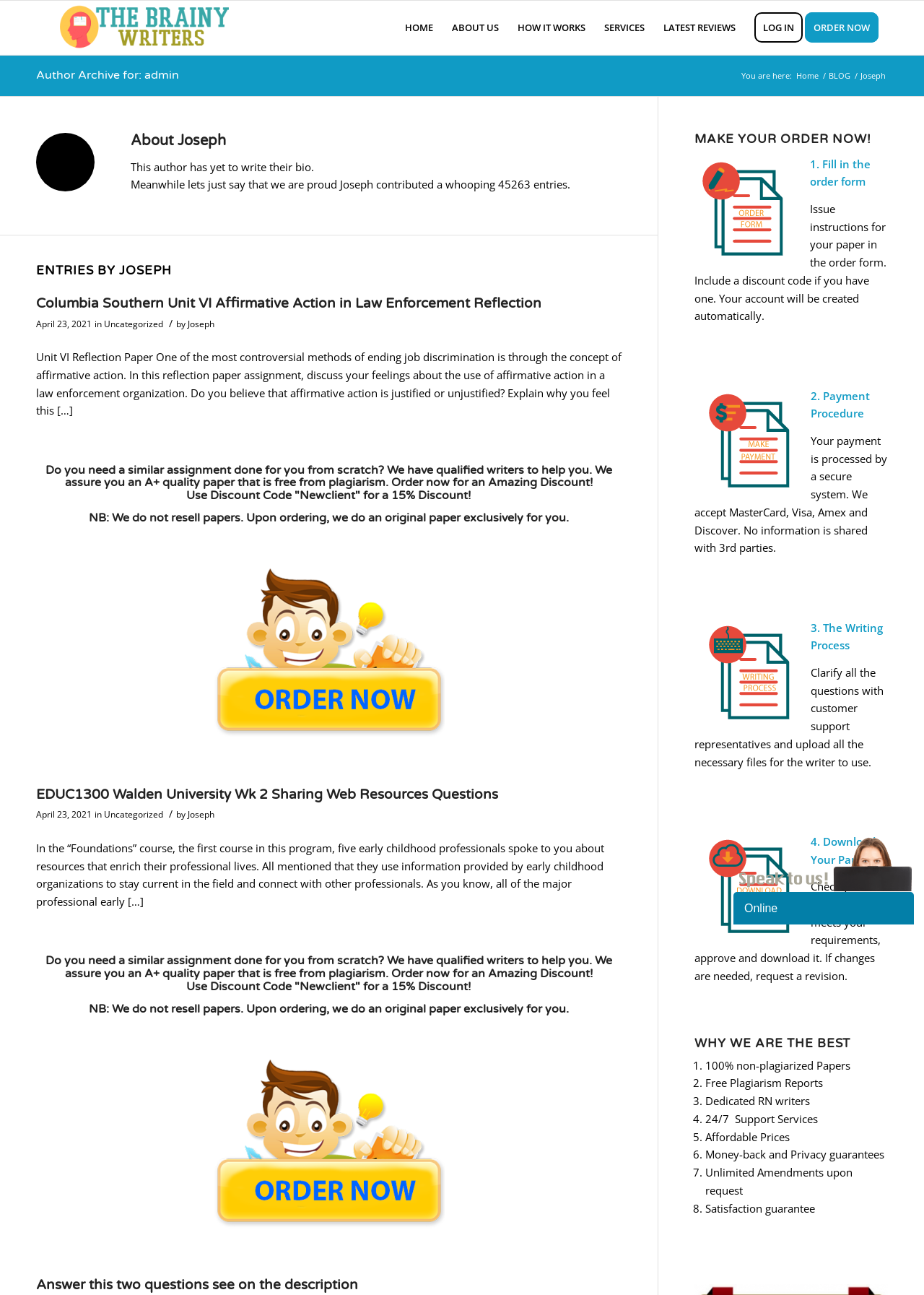Examine the image and give a thorough answer to the following question:
What is the name of the author?

The name of the author can be found in the heading 'Author Archive for: admin' and also in the image description 'Joseph'.